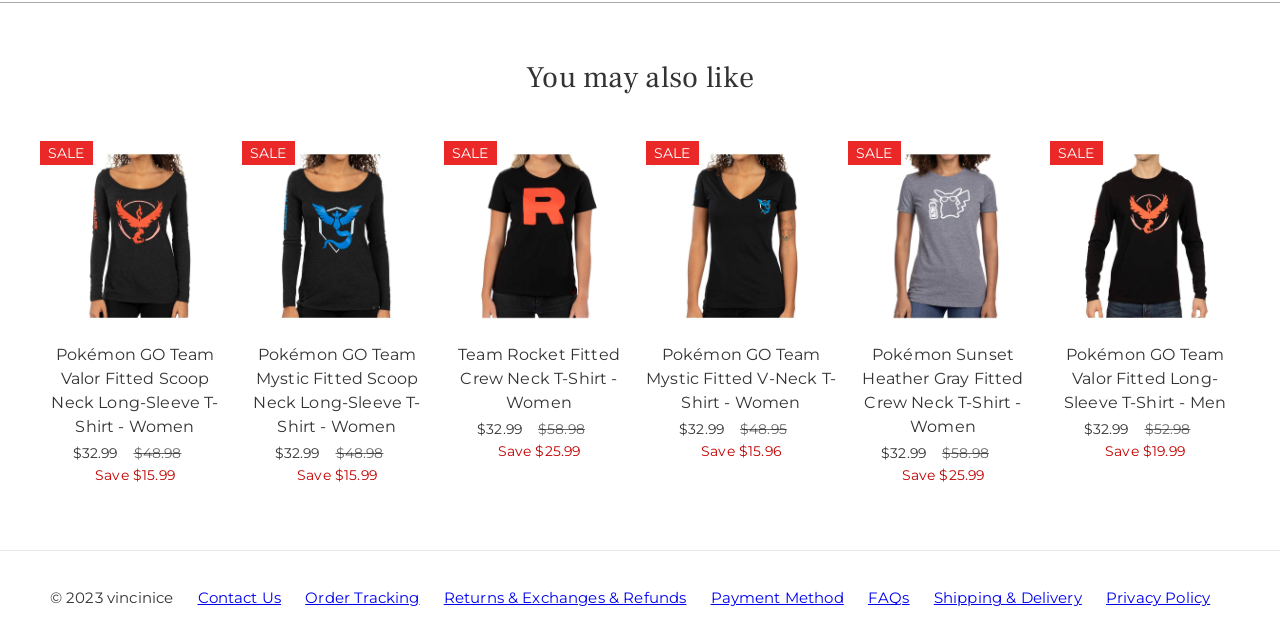Pinpoint the bounding box coordinates of the area that should be clicked to complete the following instruction: "Click on the 'Pokémon GO Team Valor Fitted Scoop Neck Long-Sleeve T-Shirt - Women' link". The coordinates must be given as four float numbers between 0 and 1, i.e., [left, top, right, bottom].

[0.031, 0.534, 0.18, 0.683]